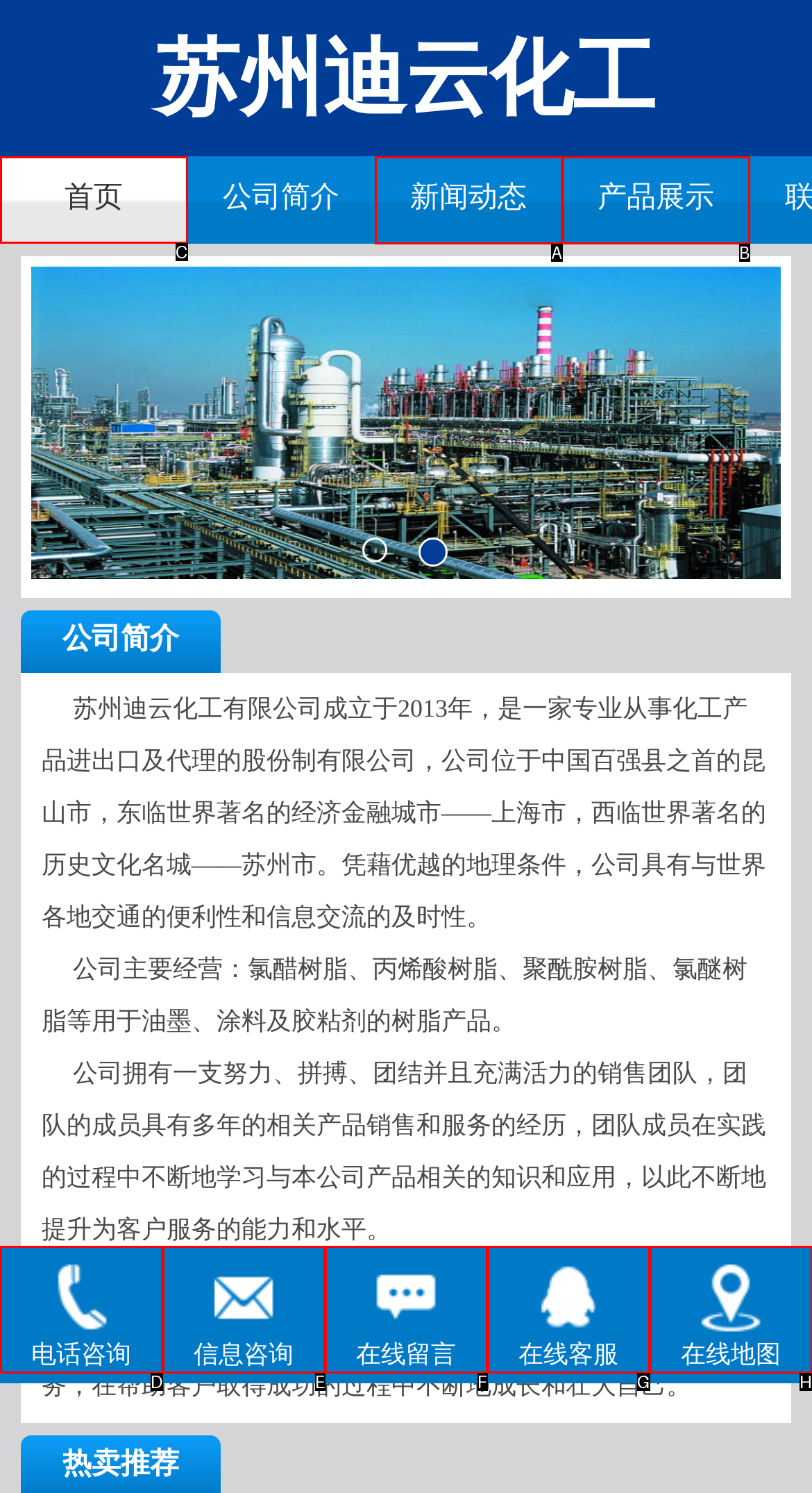Determine the letter of the UI element that will complete the task: View the cover
Reply with the corresponding letter.

None